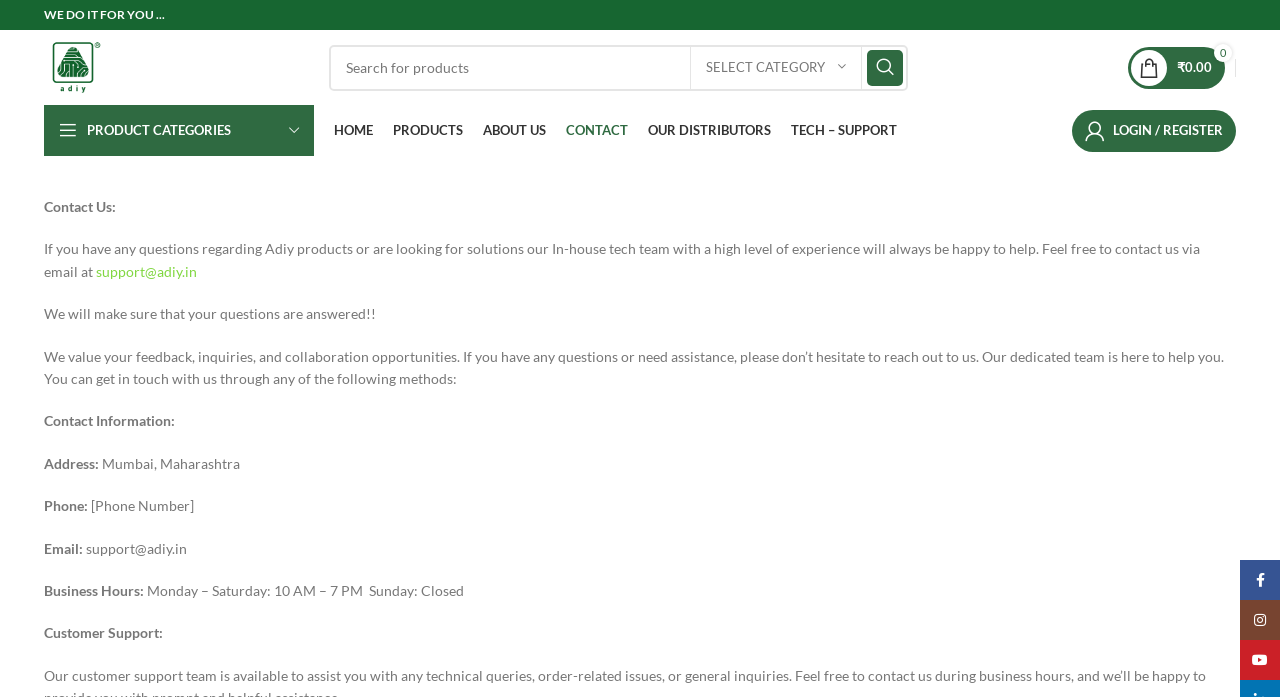What is the email address to contact the tech team?
Please interpret the details in the image and answer the question thoroughly.

The webpage contains a section dedicated to contacting the tech team, and it provides an email address 'support@adiy.in' where users can reach out for assistance. This email address is explicitly mentioned in the text, making it easy to find and contact the tech team.